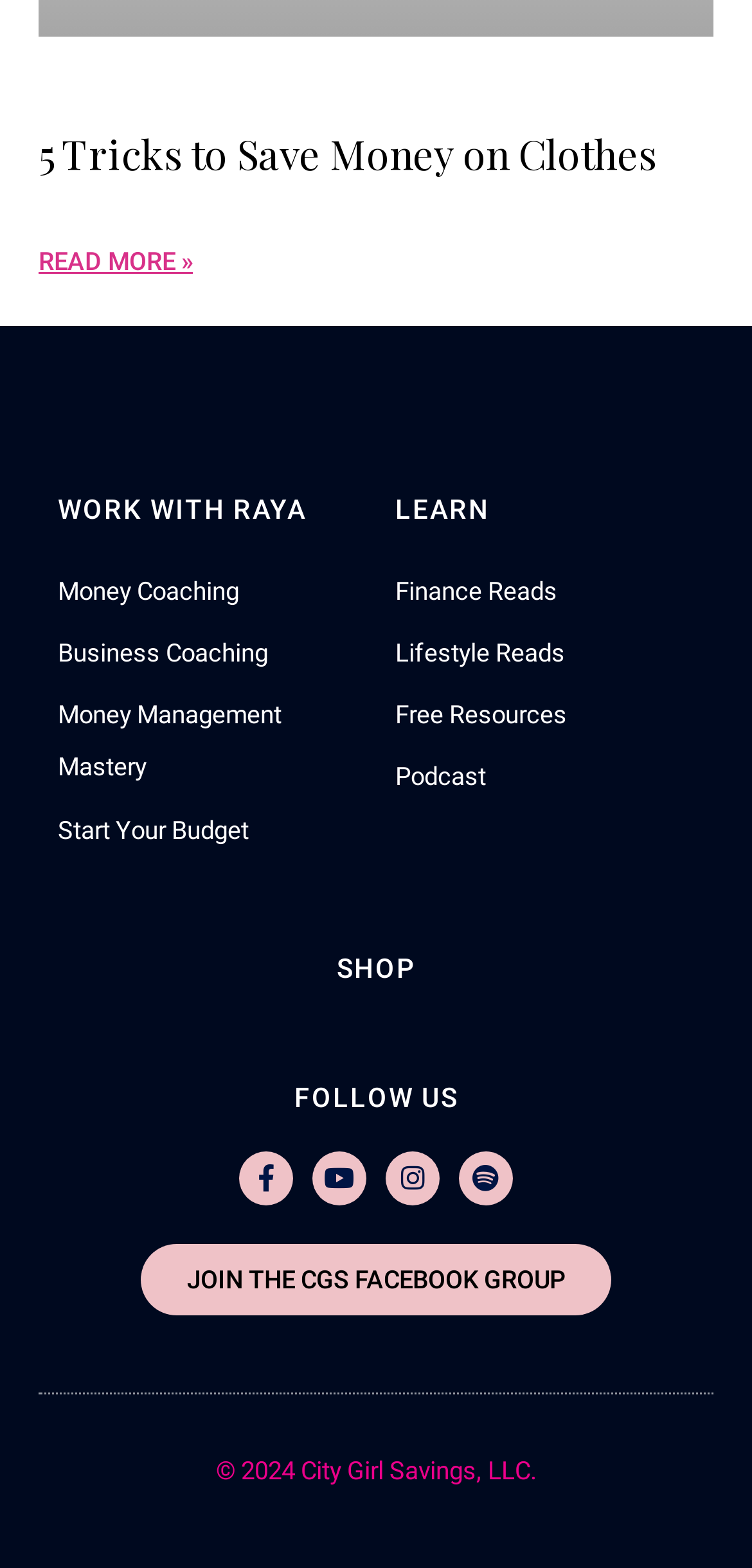Locate the bounding box coordinates of the area that needs to be clicked to fulfill the following instruction: "Visit the shop". The coordinates should be in the format of four float numbers between 0 and 1, namely [left, top, right, bottom].

[0.447, 0.607, 0.553, 0.627]